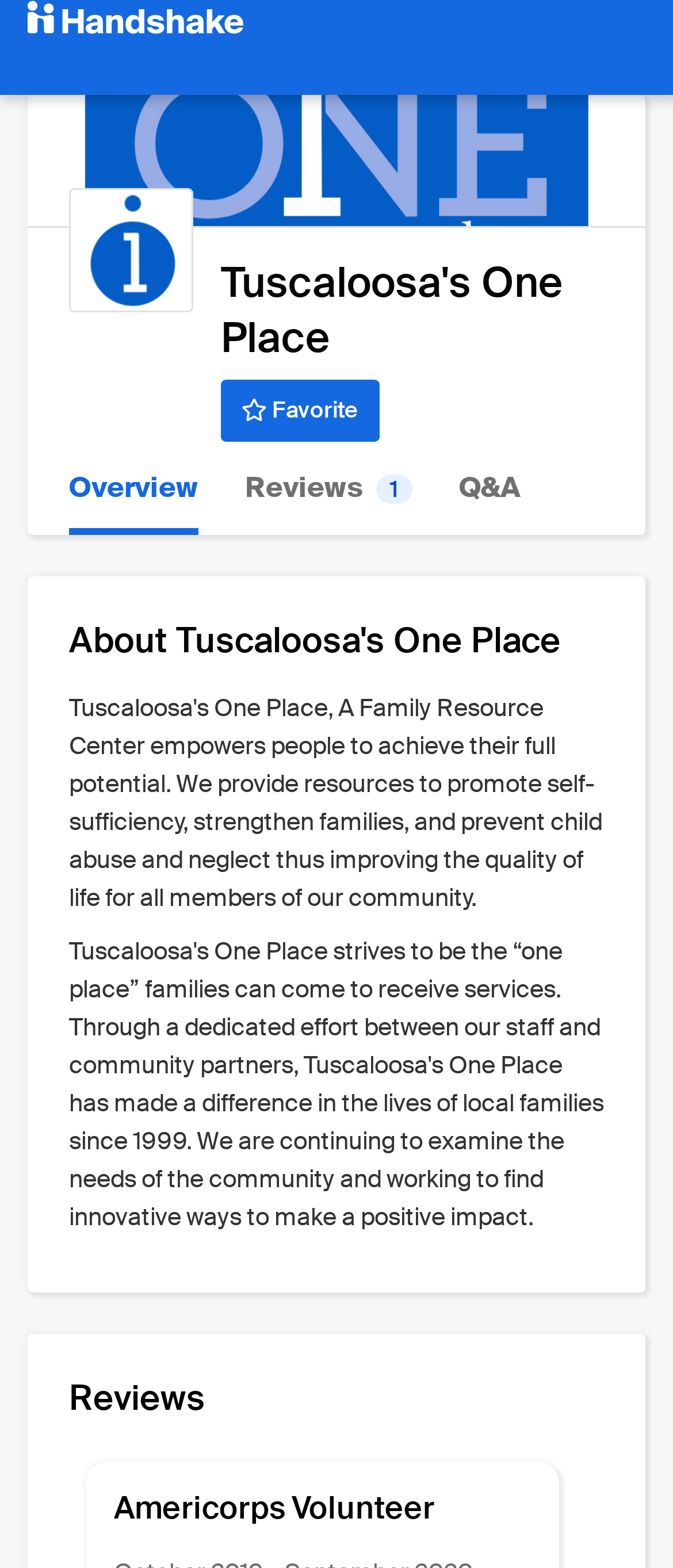Give a one-word or short-phrase answer to the following question: 
What is the name of the company?

Tuscaloosa's One Place